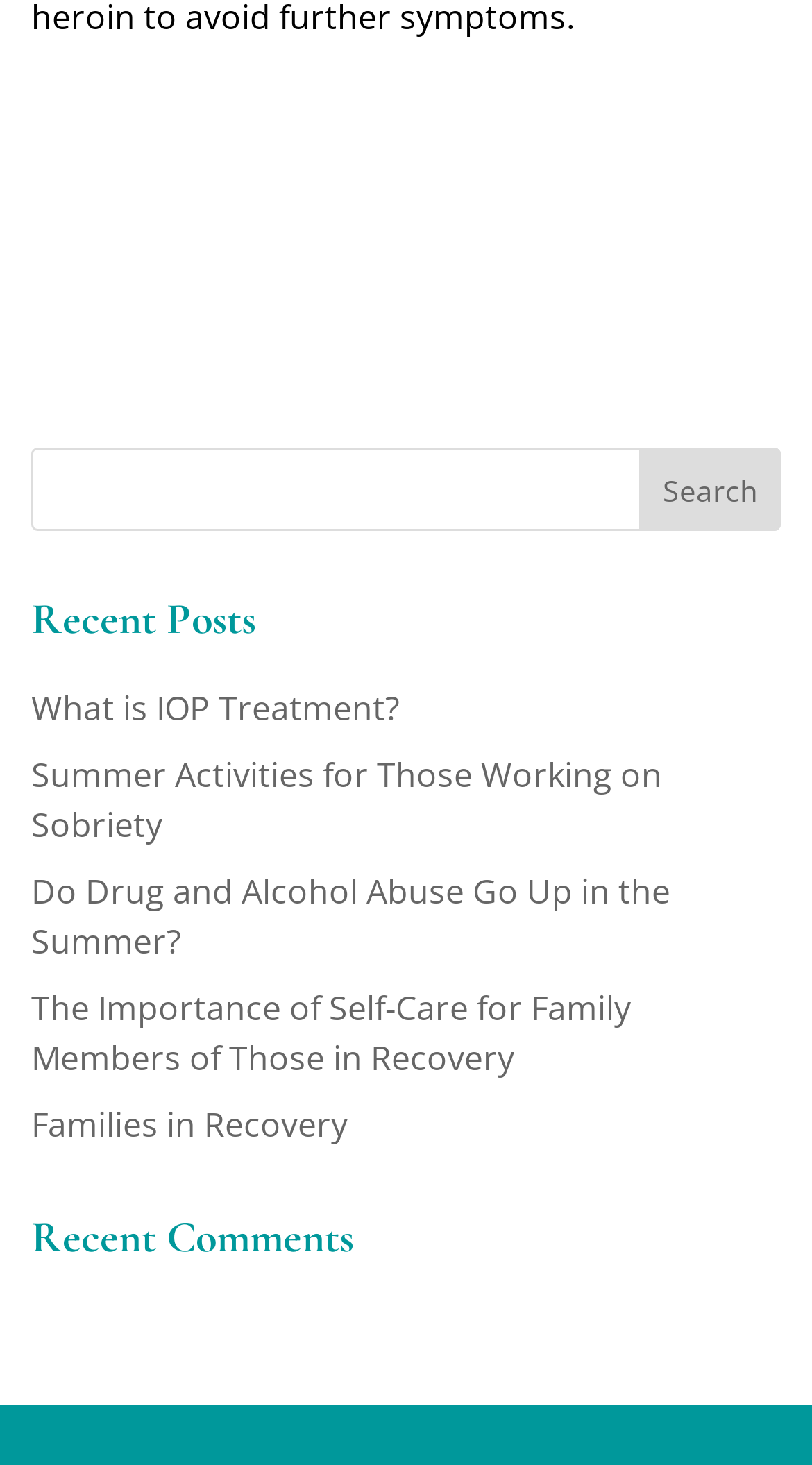Given the description "value="Search"", determine the bounding box of the corresponding UI element.

[0.788, 0.306, 0.962, 0.362]